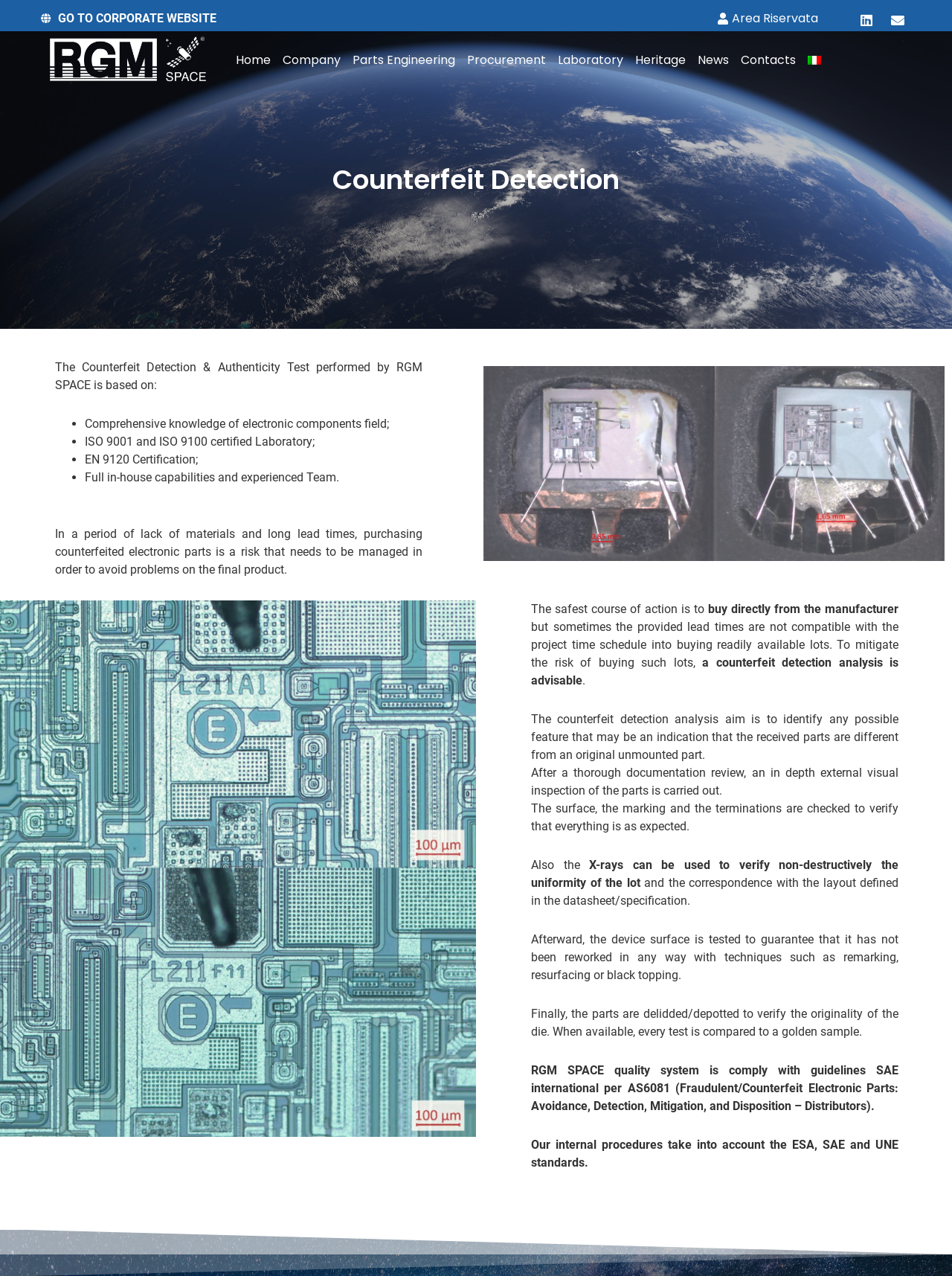Please indicate the bounding box coordinates for the clickable area to complete the following task: "View Laboratory page". The coordinates should be specified as four float numbers between 0 and 1, i.e., [left, top, right, bottom].

[0.58, 0.034, 0.661, 0.06]